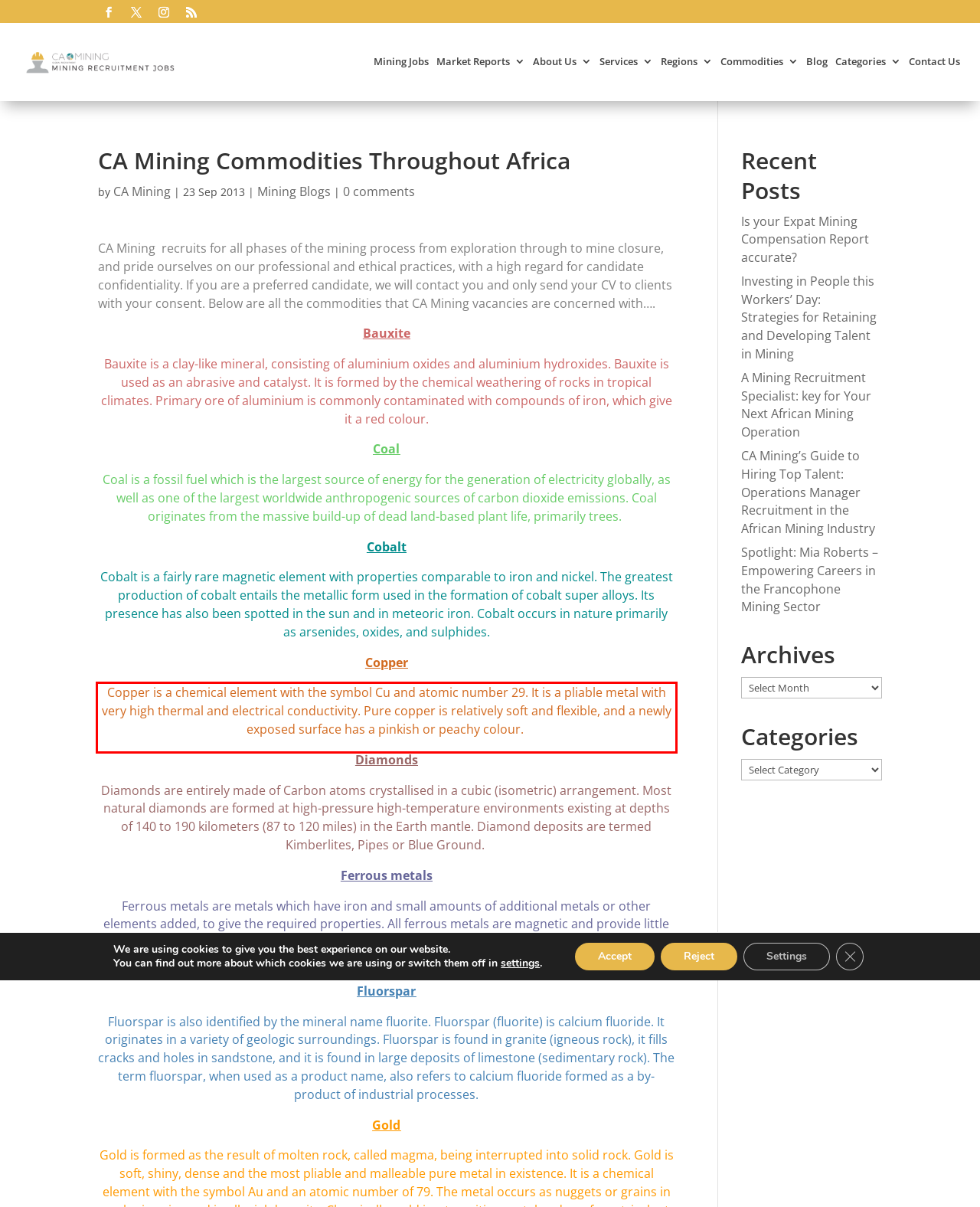Analyze the webpage screenshot and use OCR to recognize the text content in the red bounding box.

Copper is a chemical element with the symbol Cu and atomic number 29. It is a pliable metal with very high thermal and electrical conductivity. Pure copper is relatively soft and flexible, and a newly exposed surface has a pinkish or peachy colour.